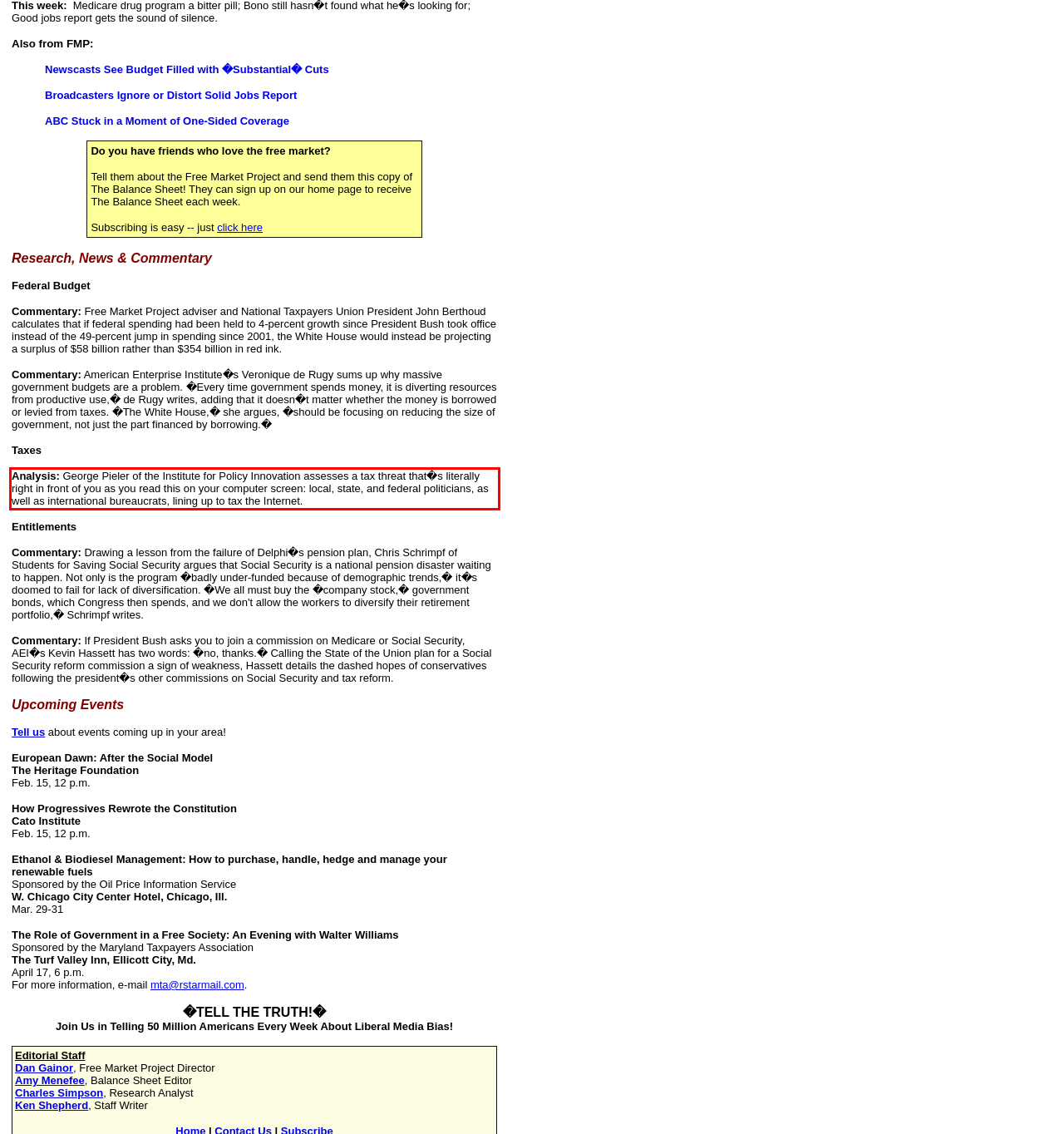Identify and transcribe the text content enclosed by the red bounding box in the given screenshot.

Analysis: George Pieler of the Institute for Policy Innovation assesses a tax threat that�s literally right in front of you as you read this on your computer screen: local, state, and federal politicians, as well as international bureaucrats, lining up to tax the Internet.